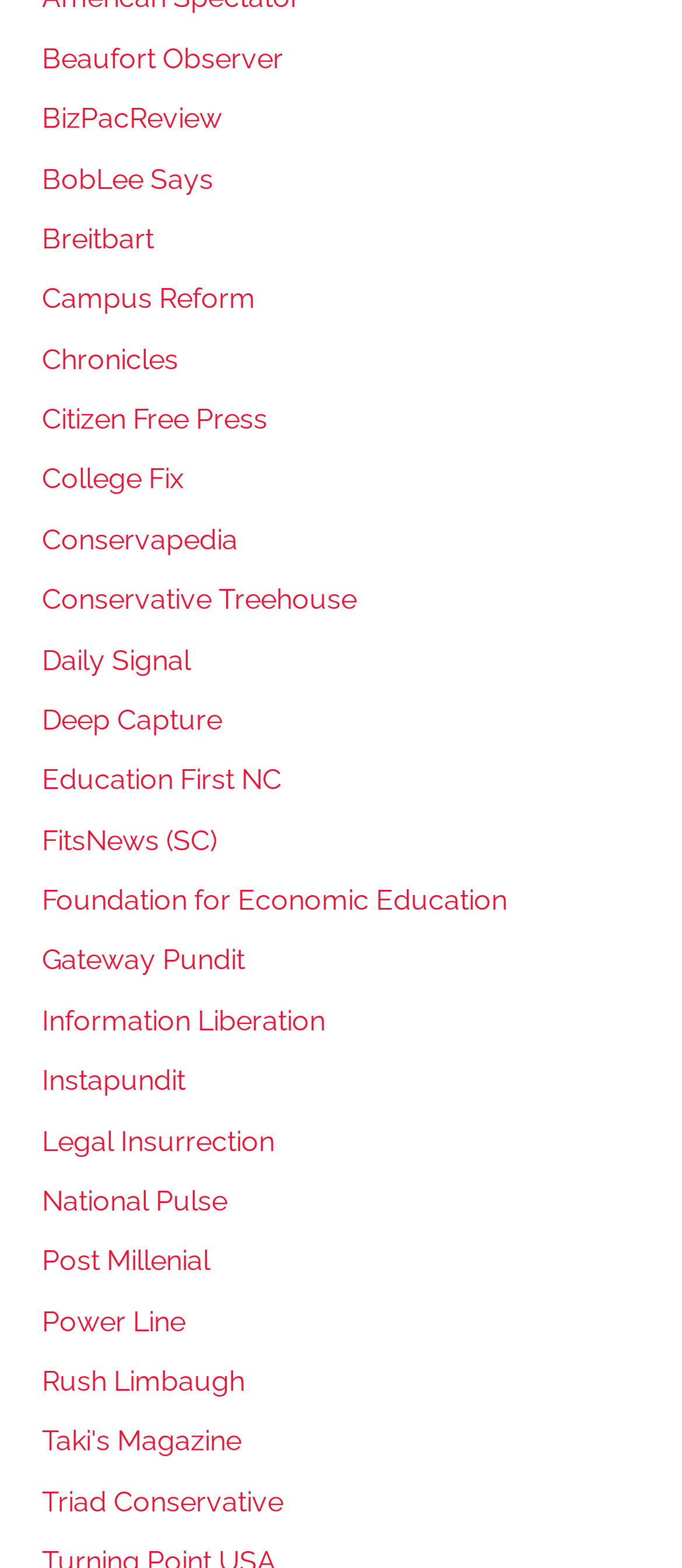Respond to the question below with a single word or phrase:
What are the names of the websites listed?

News websites